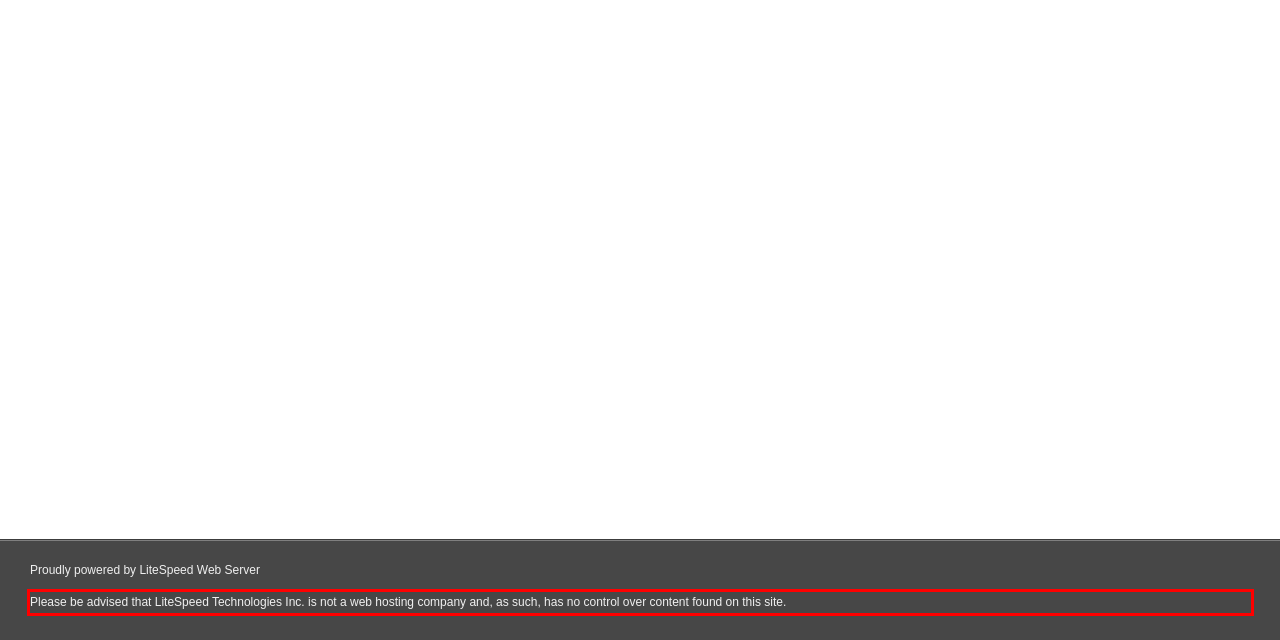Identify and extract the text within the red rectangle in the screenshot of the webpage.

Please be advised that LiteSpeed Technologies Inc. is not a web hosting company and, as such, has no control over content found on this site.